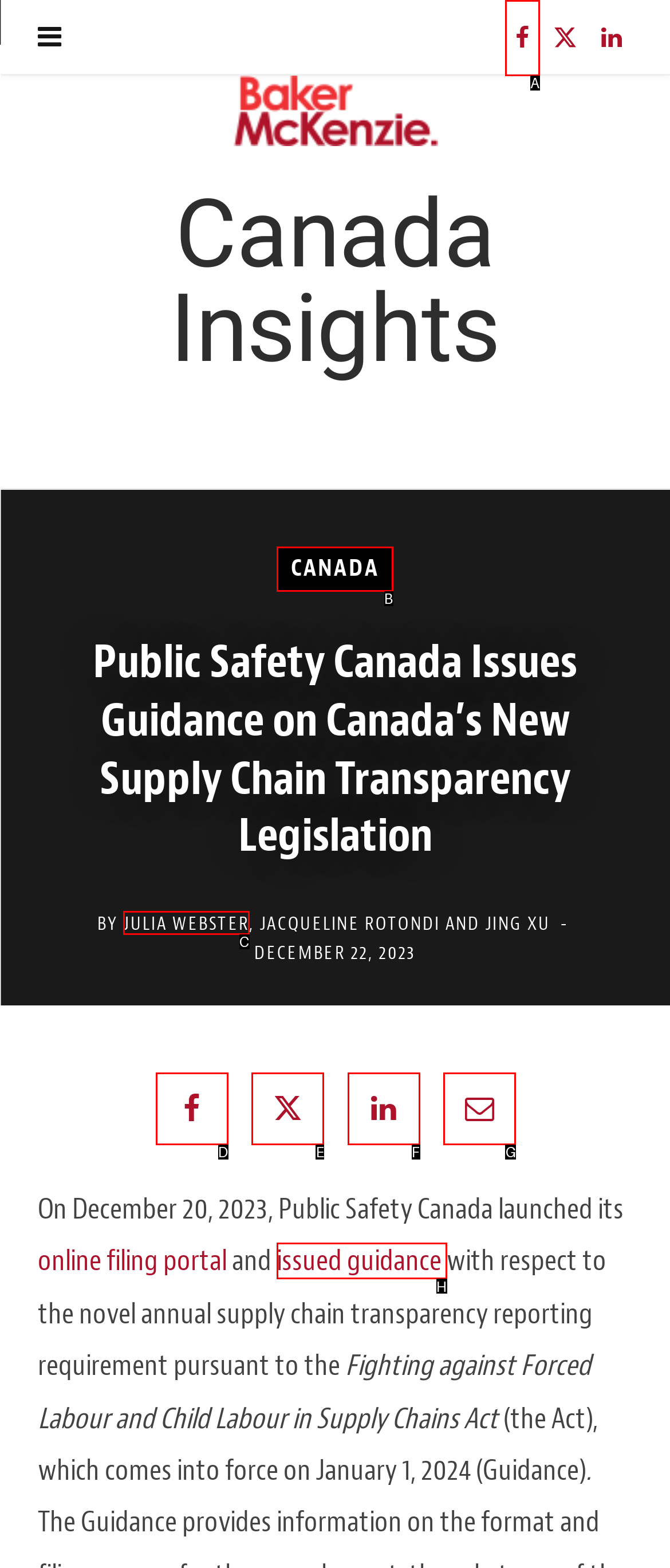Select the letter of the element you need to click to complete this task: Read the article by JULIA WEBSTER
Answer using the letter from the specified choices.

C